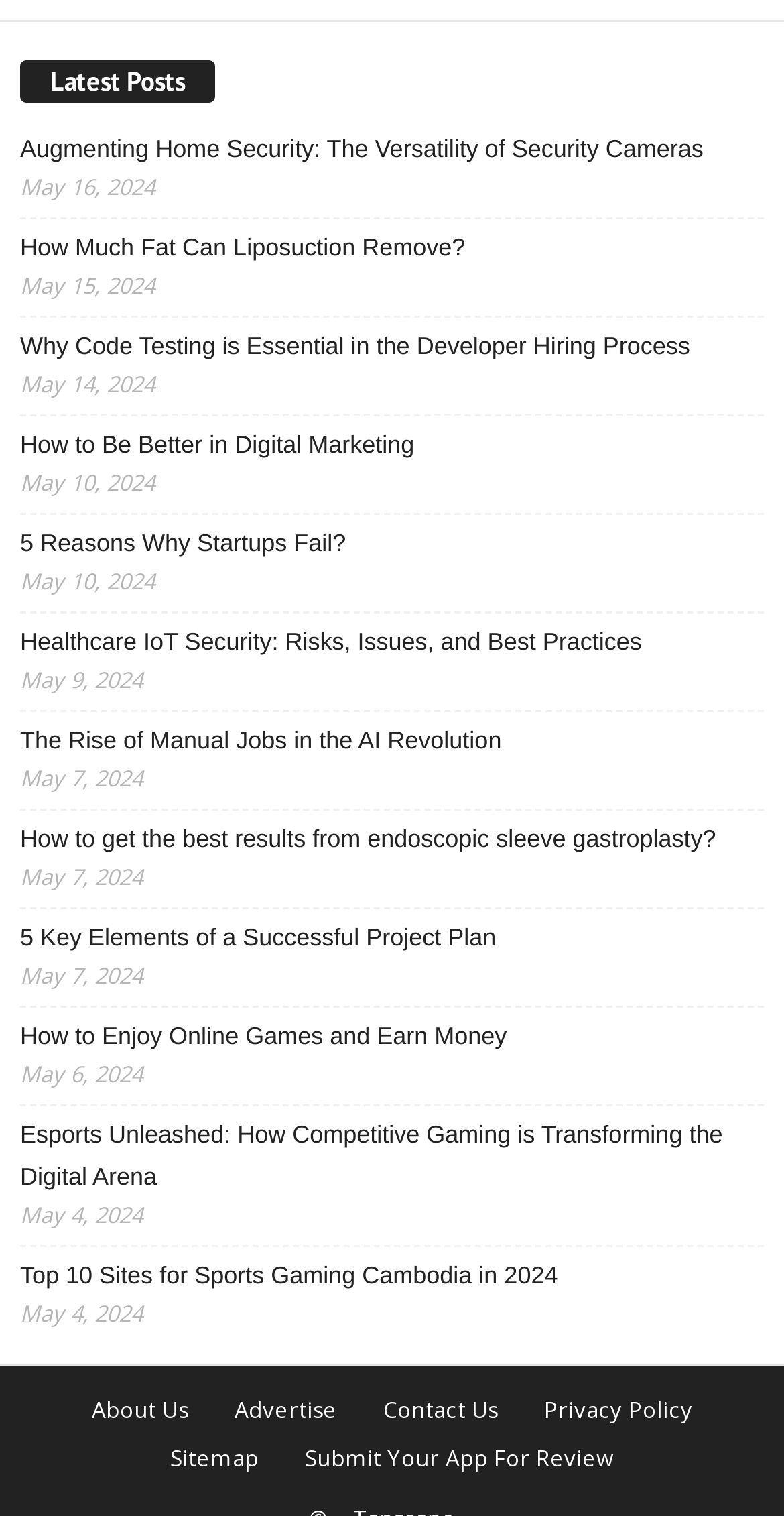What is the category of the post 'Esports Unleashed: How Competitive Gaming is Transforming the Digital Arena'?
Please provide an in-depth and detailed response to the question.

The category of the post 'Esports Unleashed: How Competitive Gaming is Transforming the Digital Arena' is not specified on the webpage. The webpage does not provide any information about the categories of the posts.